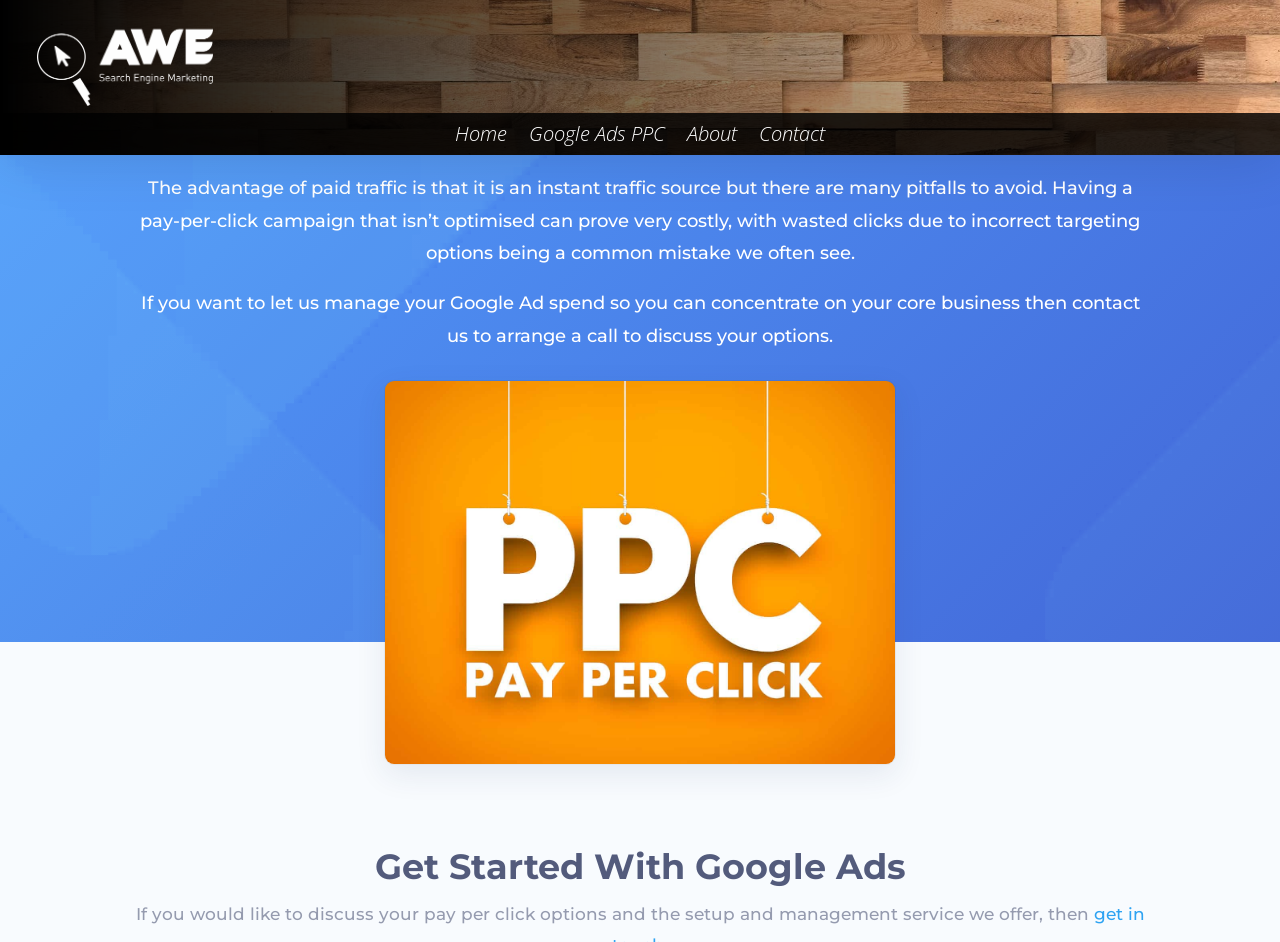Determine the bounding box coordinates of the UI element that matches the following description: "Home". The coordinates should be four float numbers between 0 and 1 in the format [left, top, right, bottom].

[0.355, 0.128, 0.396, 0.164]